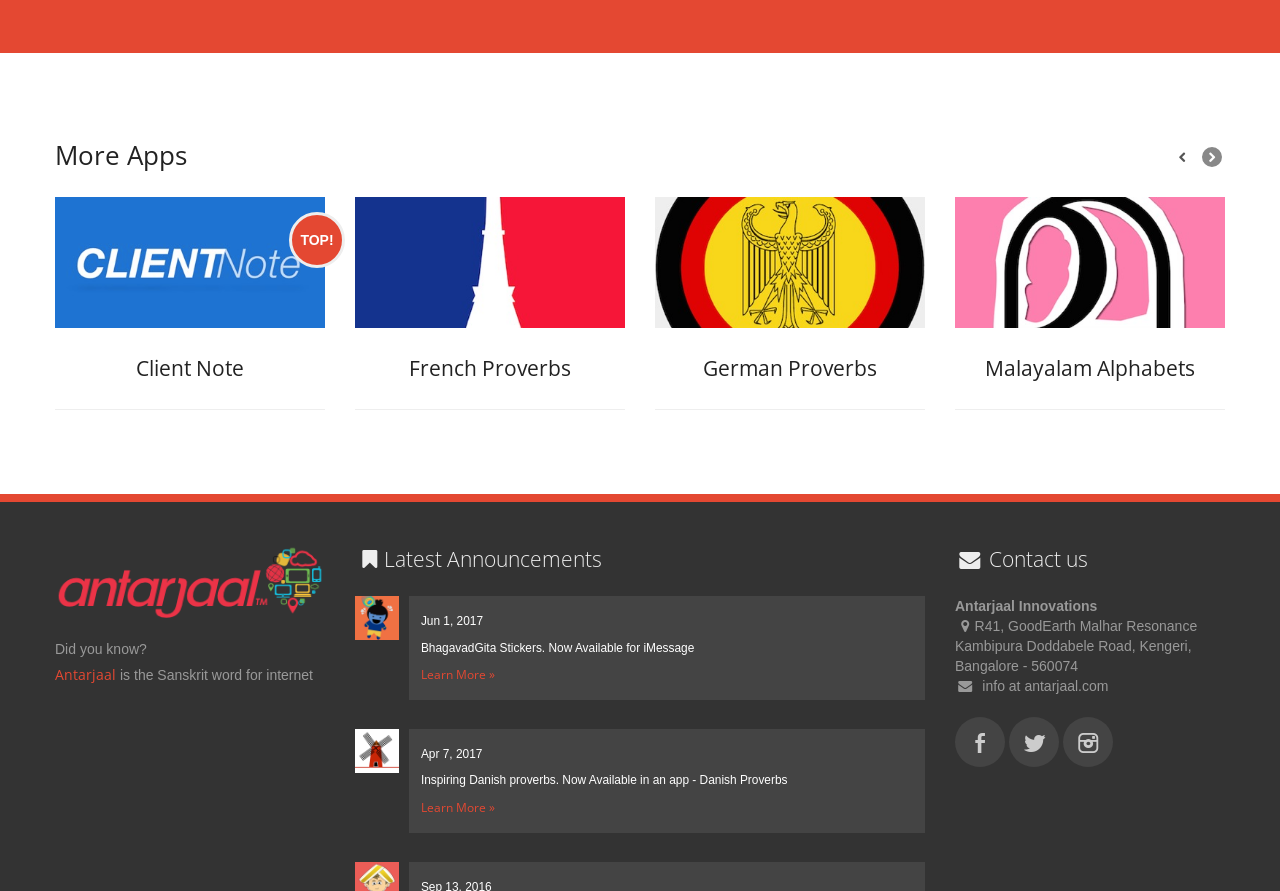What is the address of Antarjaal Innovations?
Using the information from the image, provide a comprehensive answer to the question.

I found the static text element with the address information, which is 'R41, GoodEarth Malhar Resonance, Kambipura Doddabele Road, Kengeri, Bangalore - 560074'. This is the address of Antarjaal Innovations.